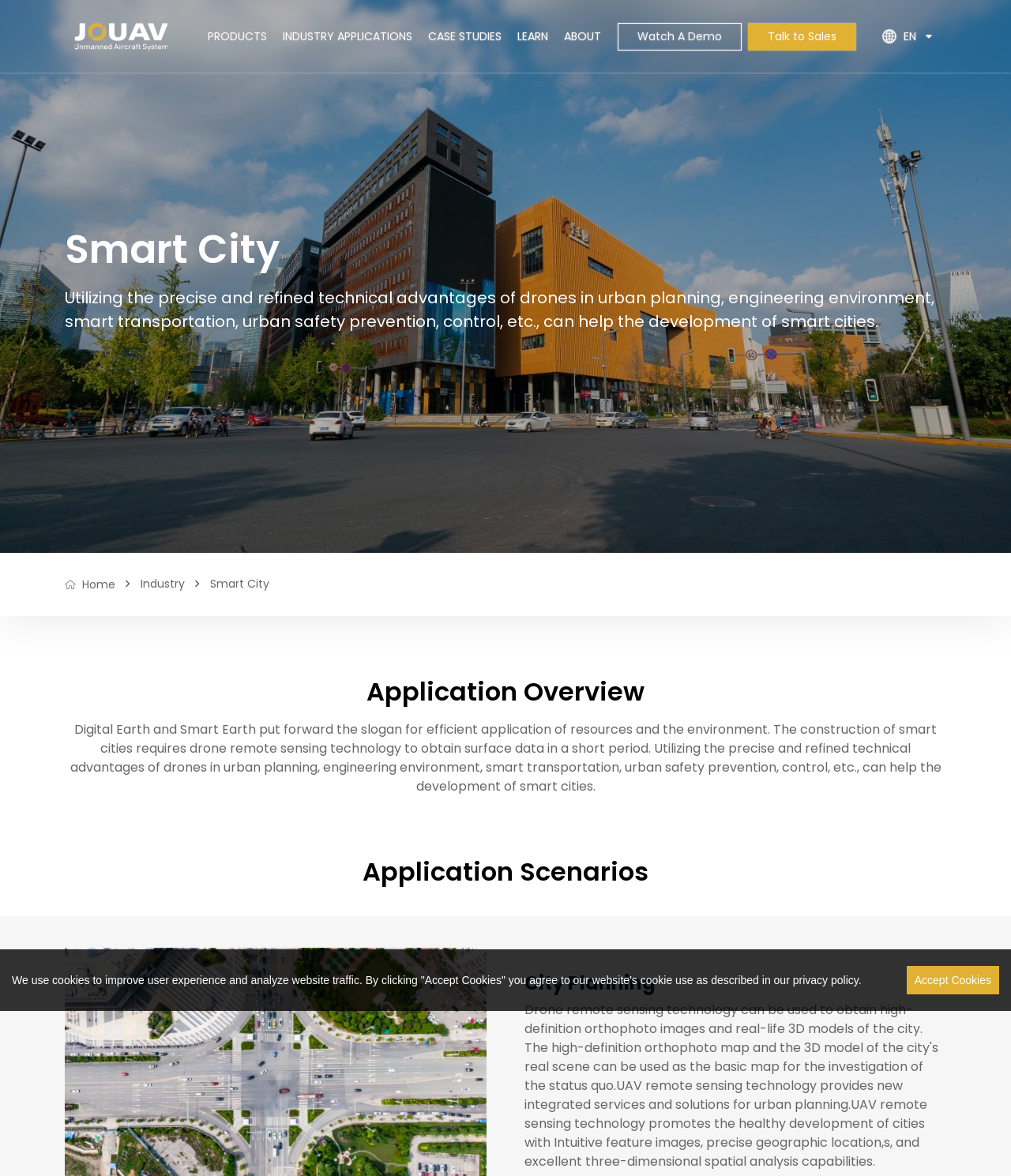Extract the bounding box coordinates for the described element: "CASE STUDIES". The coordinates should be represented as four float numbers between 0 and 1: [left, top, right, bottom].

[0.415, 0.011, 0.504, 0.051]